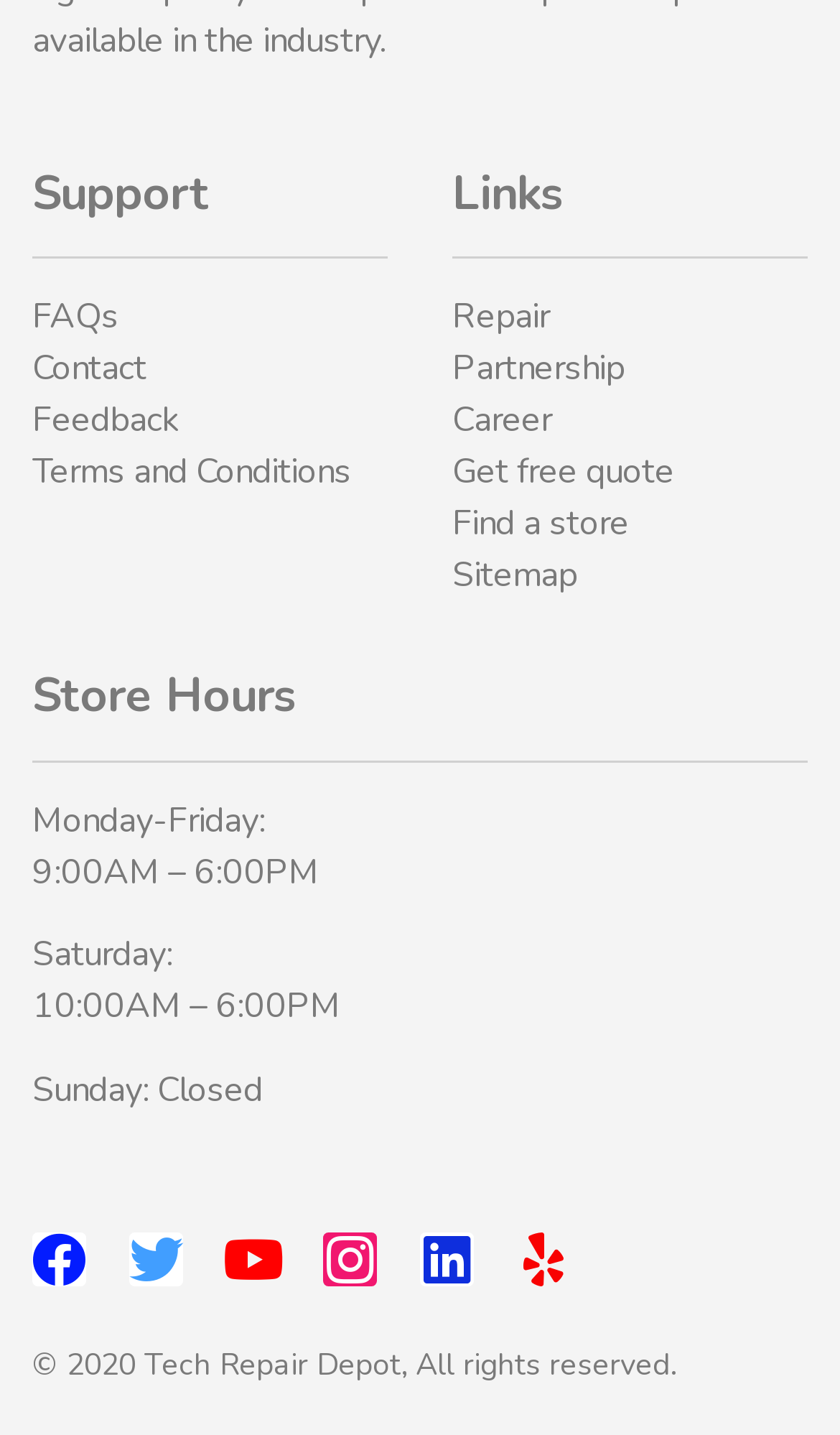Locate the bounding box coordinates of the element's region that should be clicked to carry out the following instruction: "View terms and conditions". The coordinates need to be four float numbers between 0 and 1, i.e., [left, top, right, bottom].

[0.038, 0.311, 0.462, 0.347]